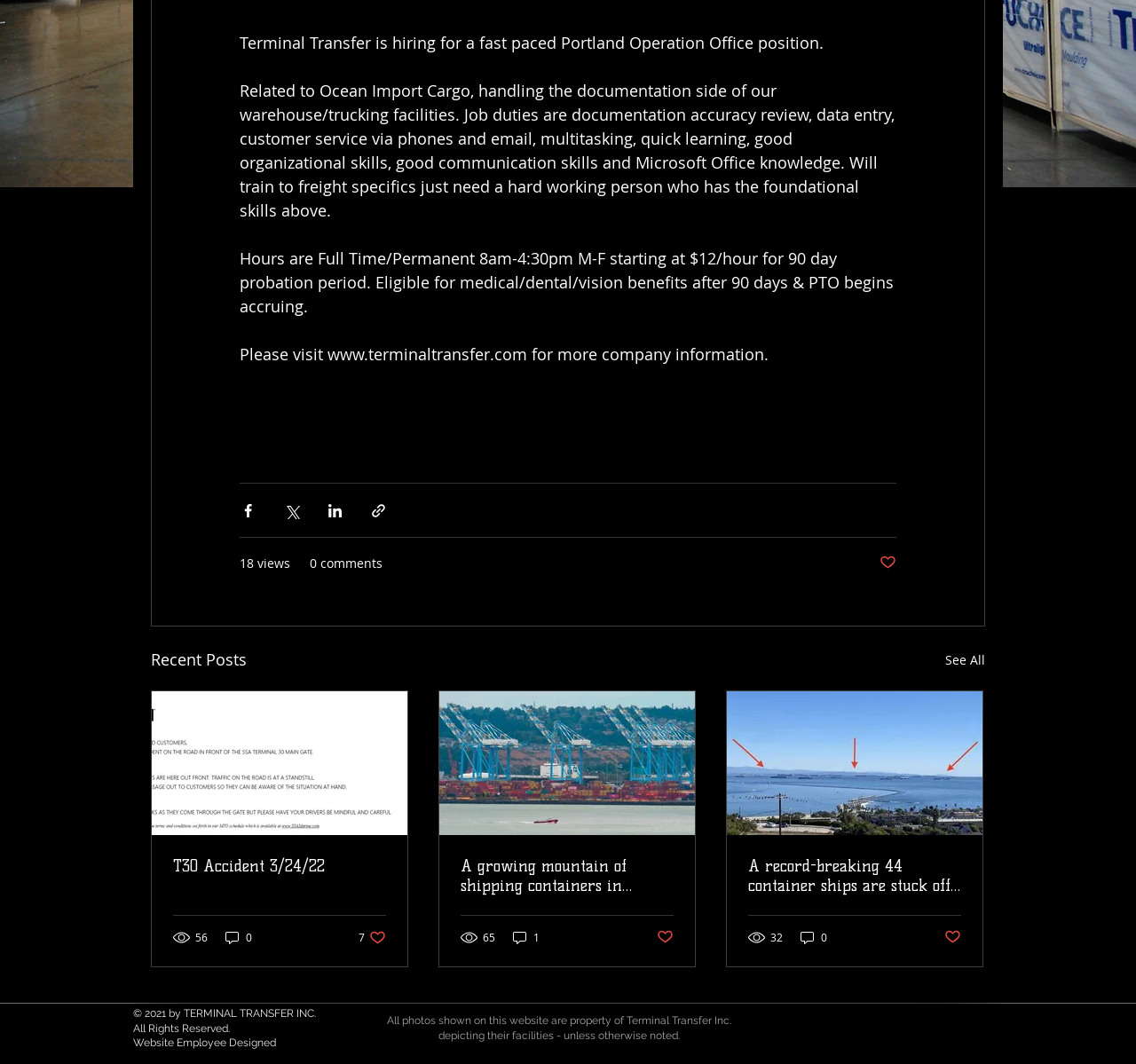Locate the bounding box of the UI element with the following description: "0 comments".

[0.273, 0.52, 0.337, 0.538]